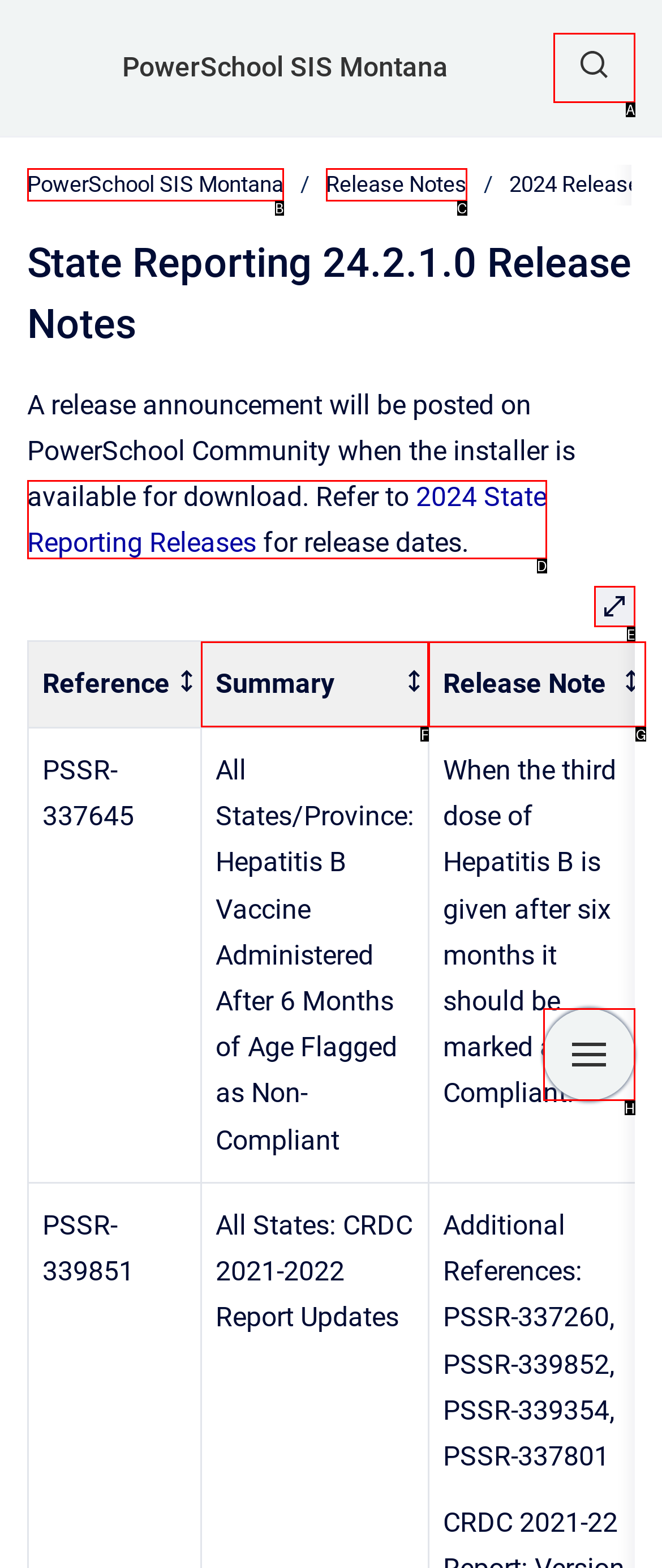Which option should you click on to fulfill this task: Show navigation? Answer with the letter of the correct choice.

H